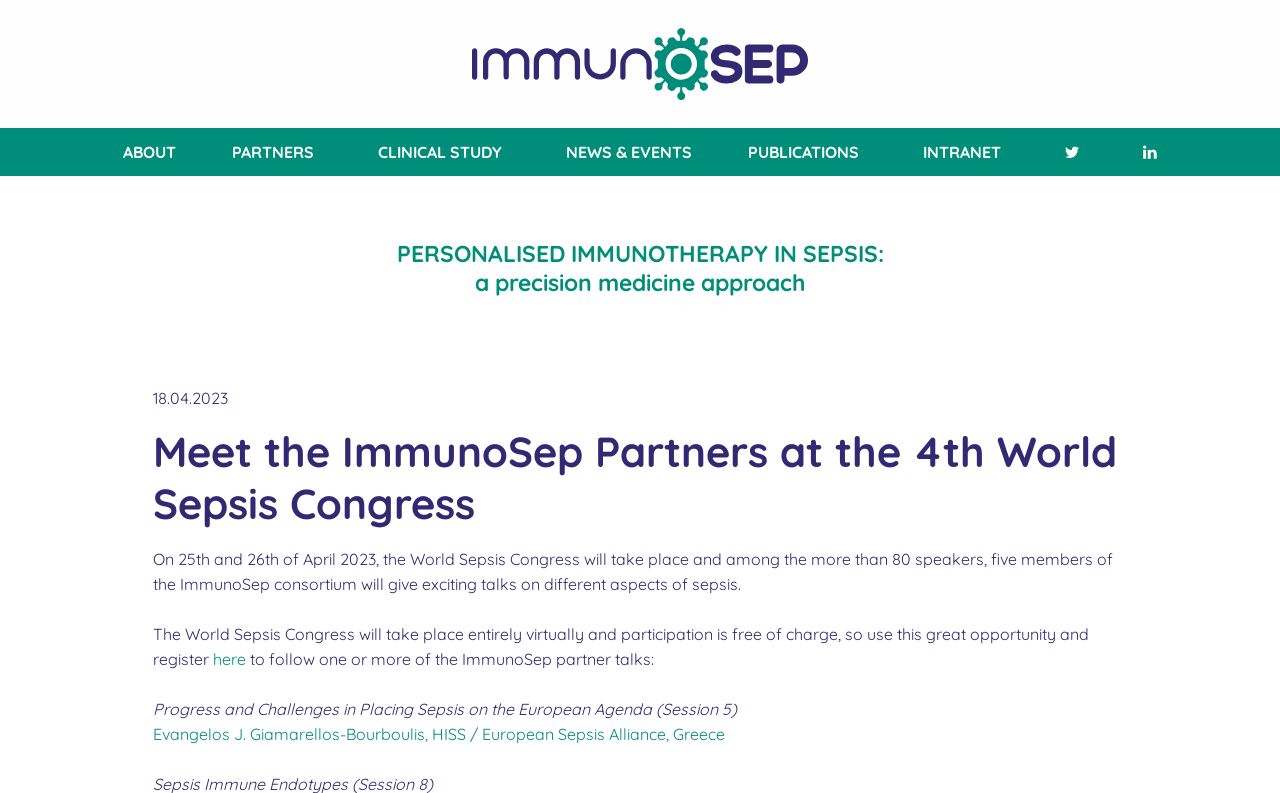Could you specify the bounding box coordinates for the clickable section to complete the following instruction: "Read the news and events"?

[0.417, 0.161, 0.559, 0.222]